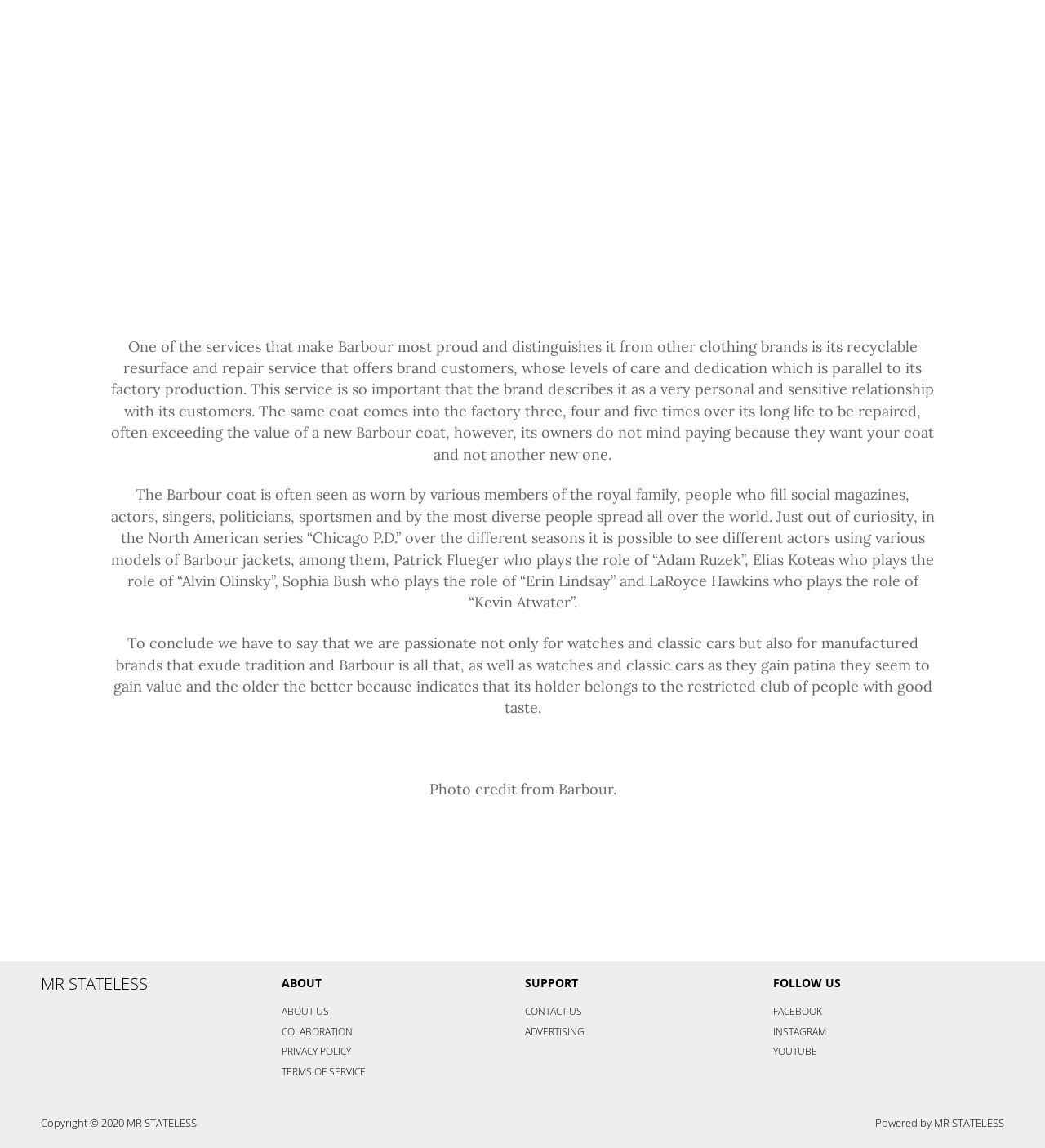Find and indicate the bounding box coordinates of the region you should select to follow the given instruction: "Visit ABOUT US page".

[0.27, 0.875, 0.315, 0.887]